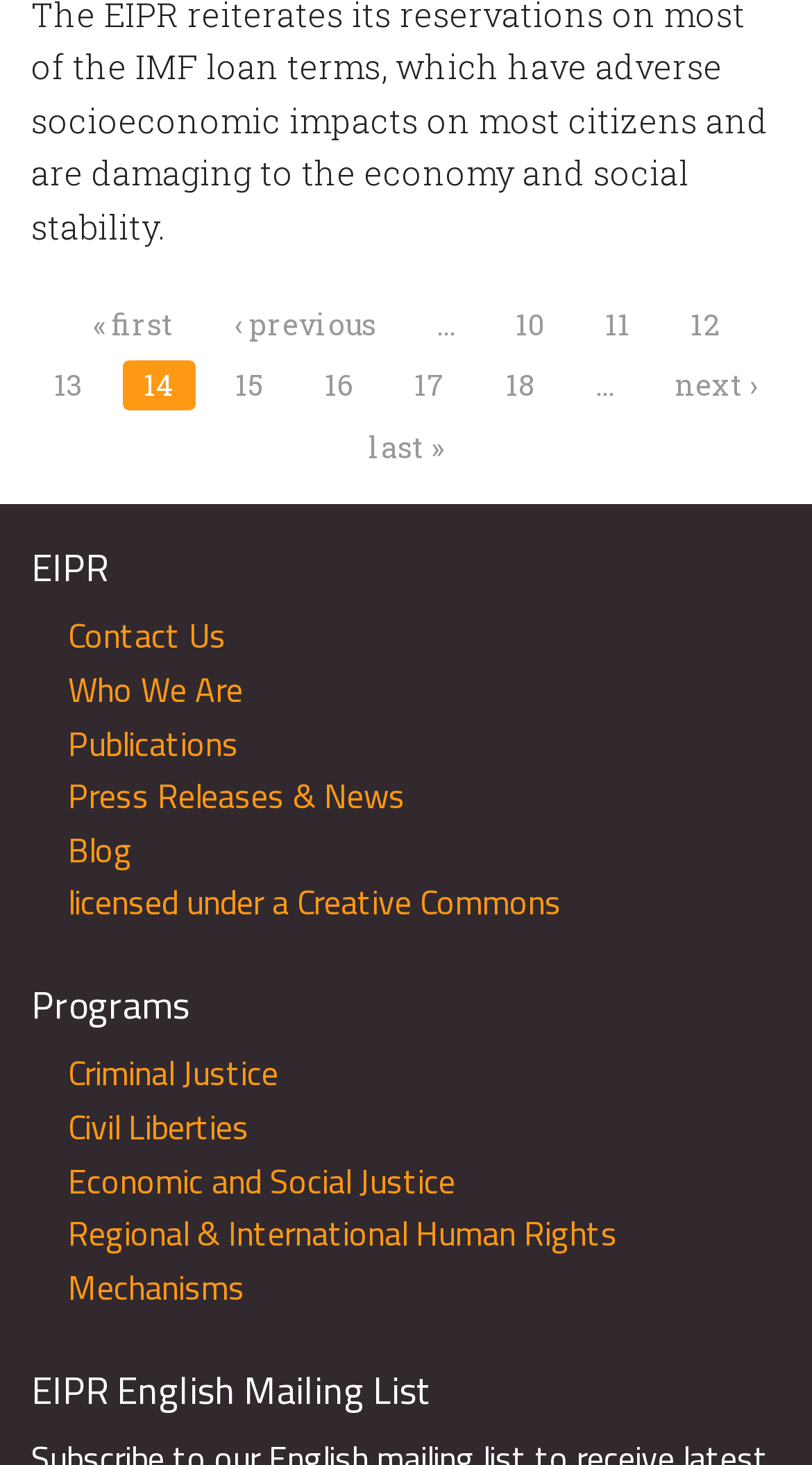Please answer the following question as detailed as possible based on the image: 
How many main sections are there?

I looked at the headings on the page and found three main sections: 'Pages', 'EIPR', and 'Programs'.